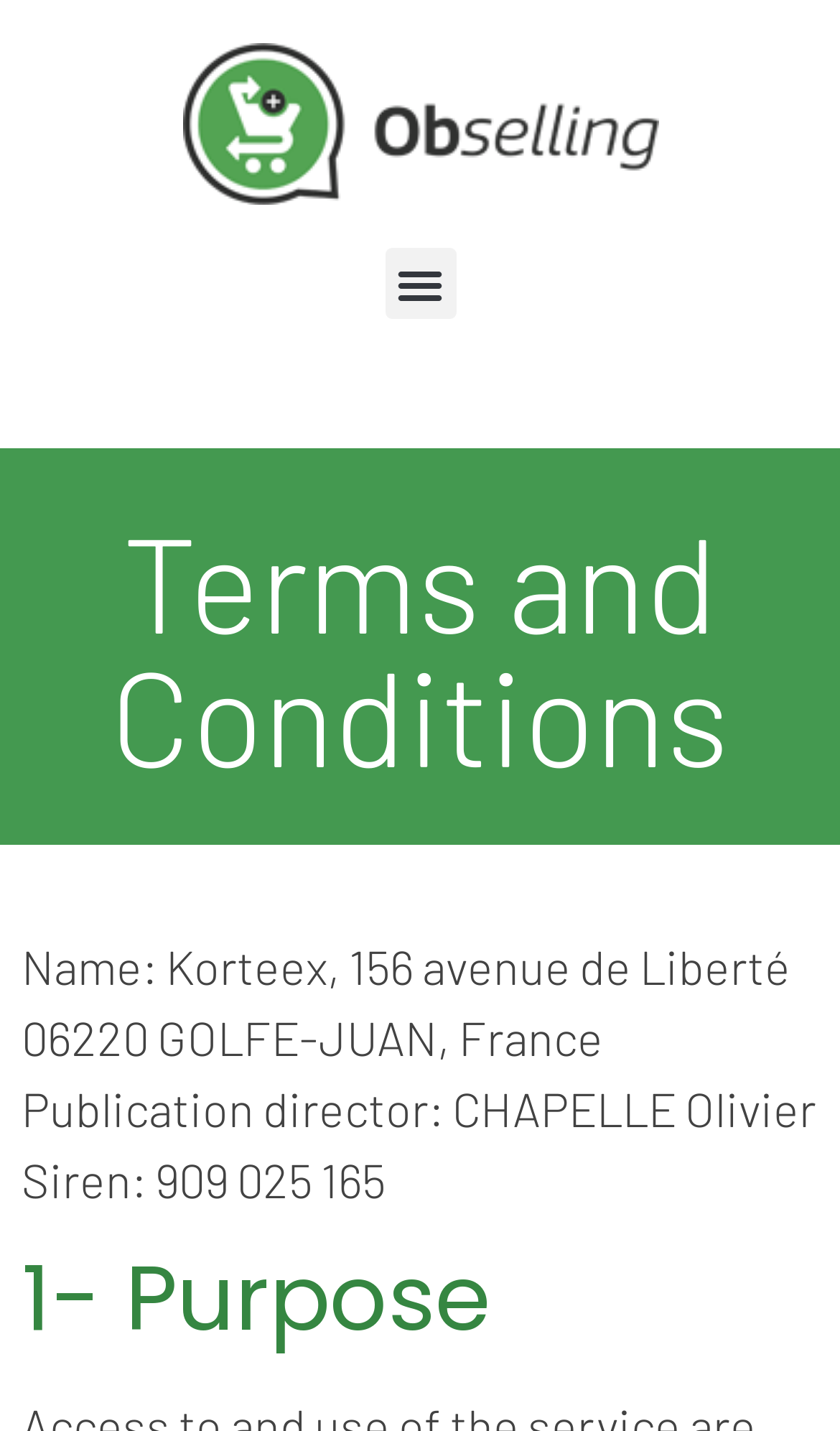Predict the bounding box of the UI element based on the description: "Derek". The coordinates should be four float numbers between 0 and 1, formatted as [left, top, right, bottom].

None